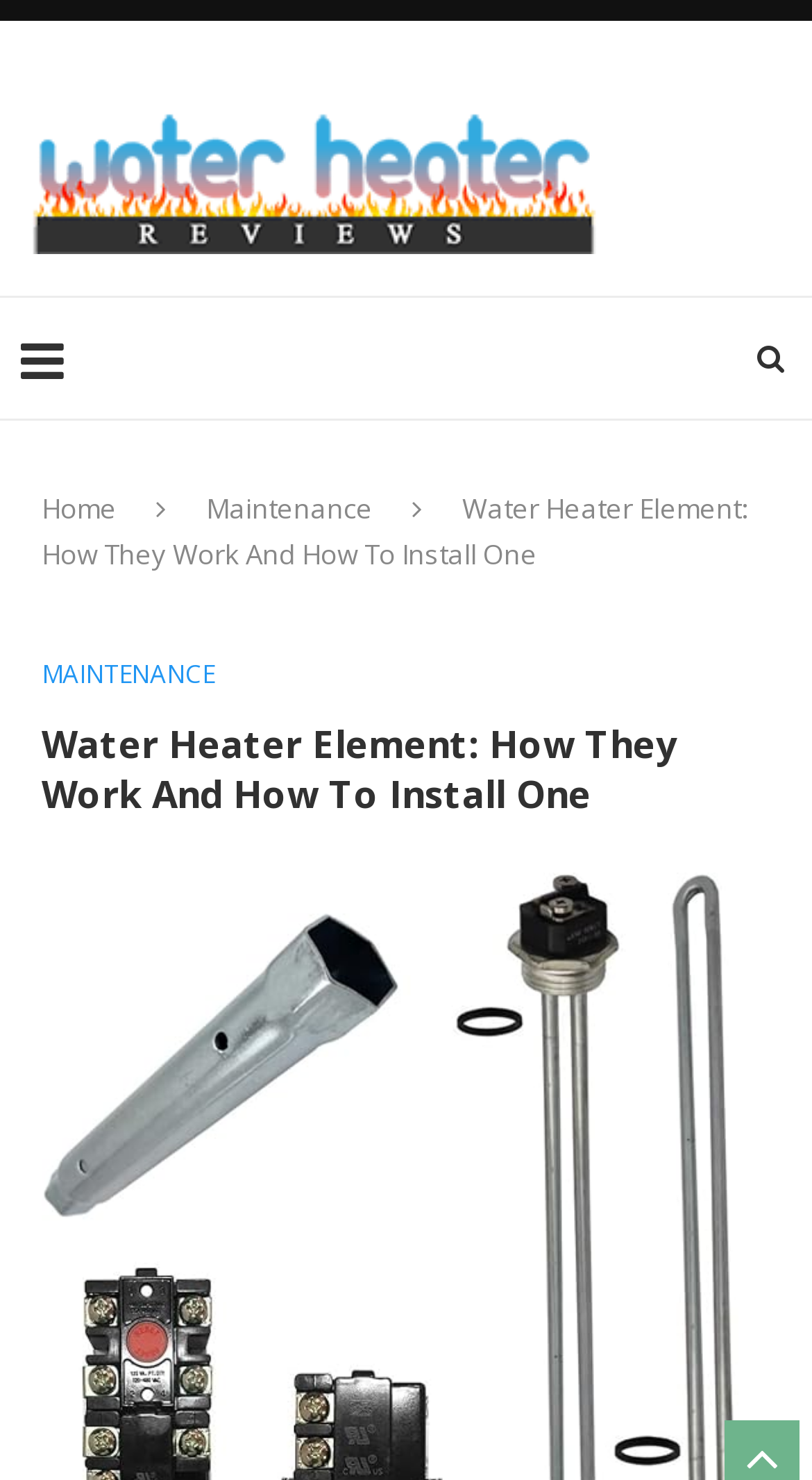What is the principal heading displayed on the webpage?

Water Heater Element: How They Work And How To Install One